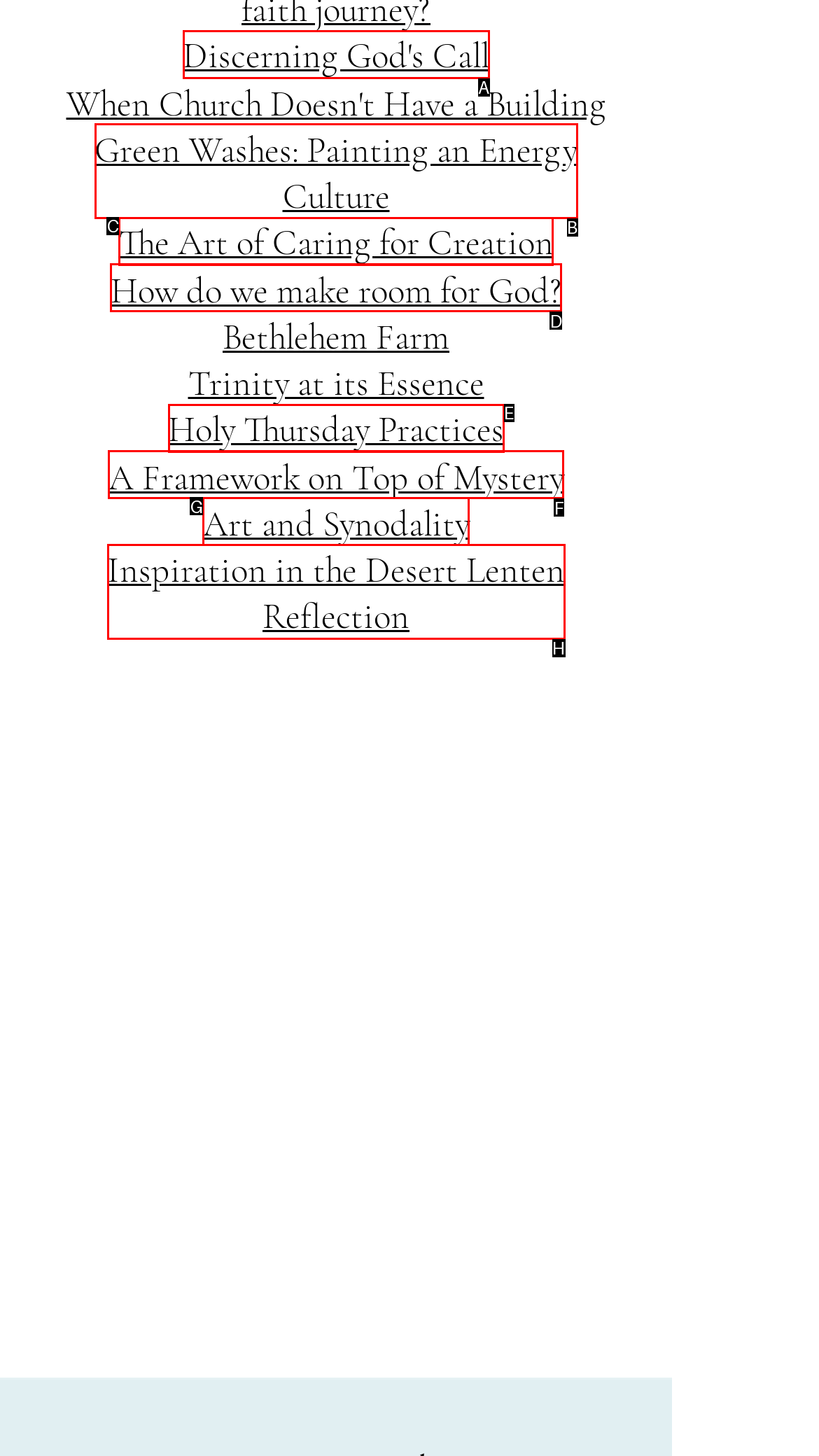Based on the description: parent_node: Remember me name="user[remember_me]" value="1", identify the matching HTML element. Reply with the letter of the correct option directly.

None